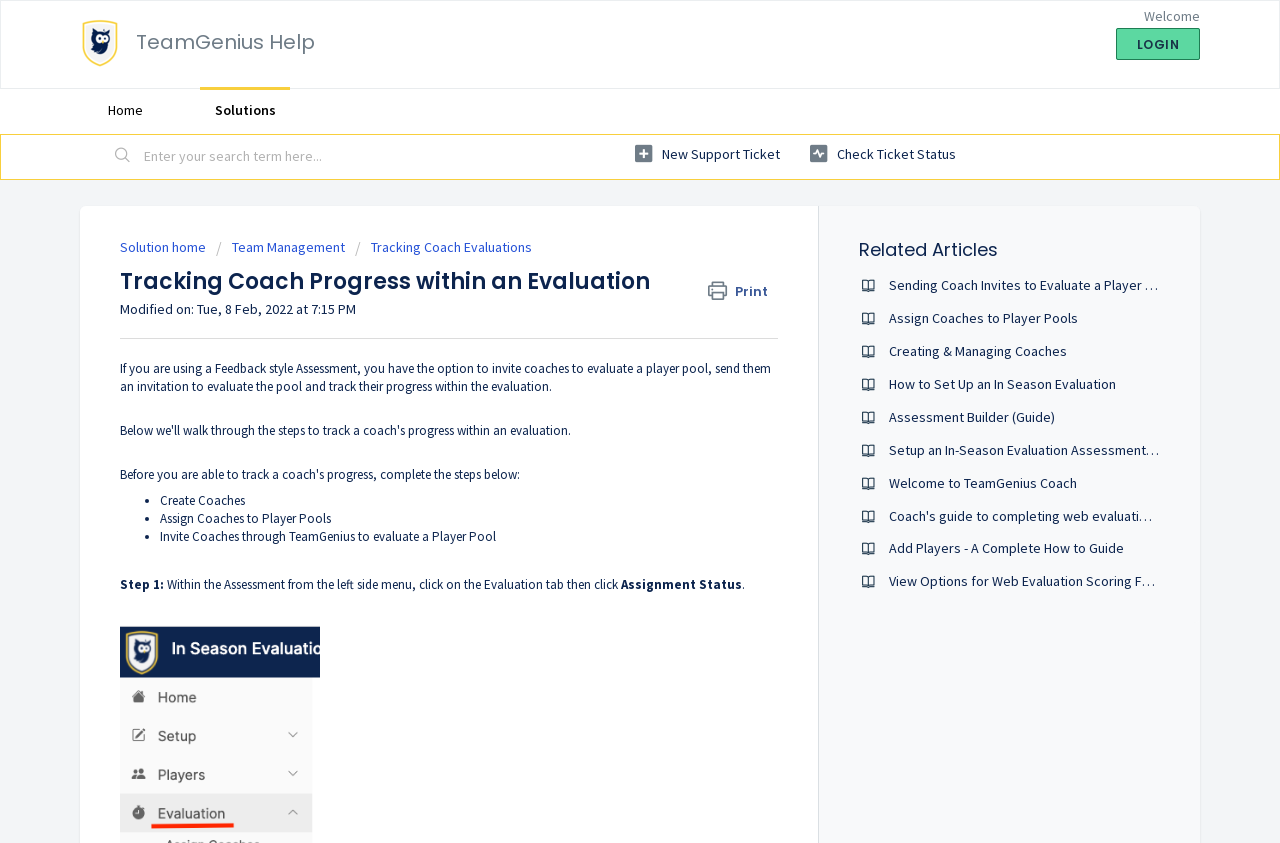Find the bounding box coordinates of the area that needs to be clicked in order to achieve the following instruction: "Download Holyrood briefing". The coordinates should be specified as four float numbers between 0 and 1, i.e., [left, top, right, bottom].

None